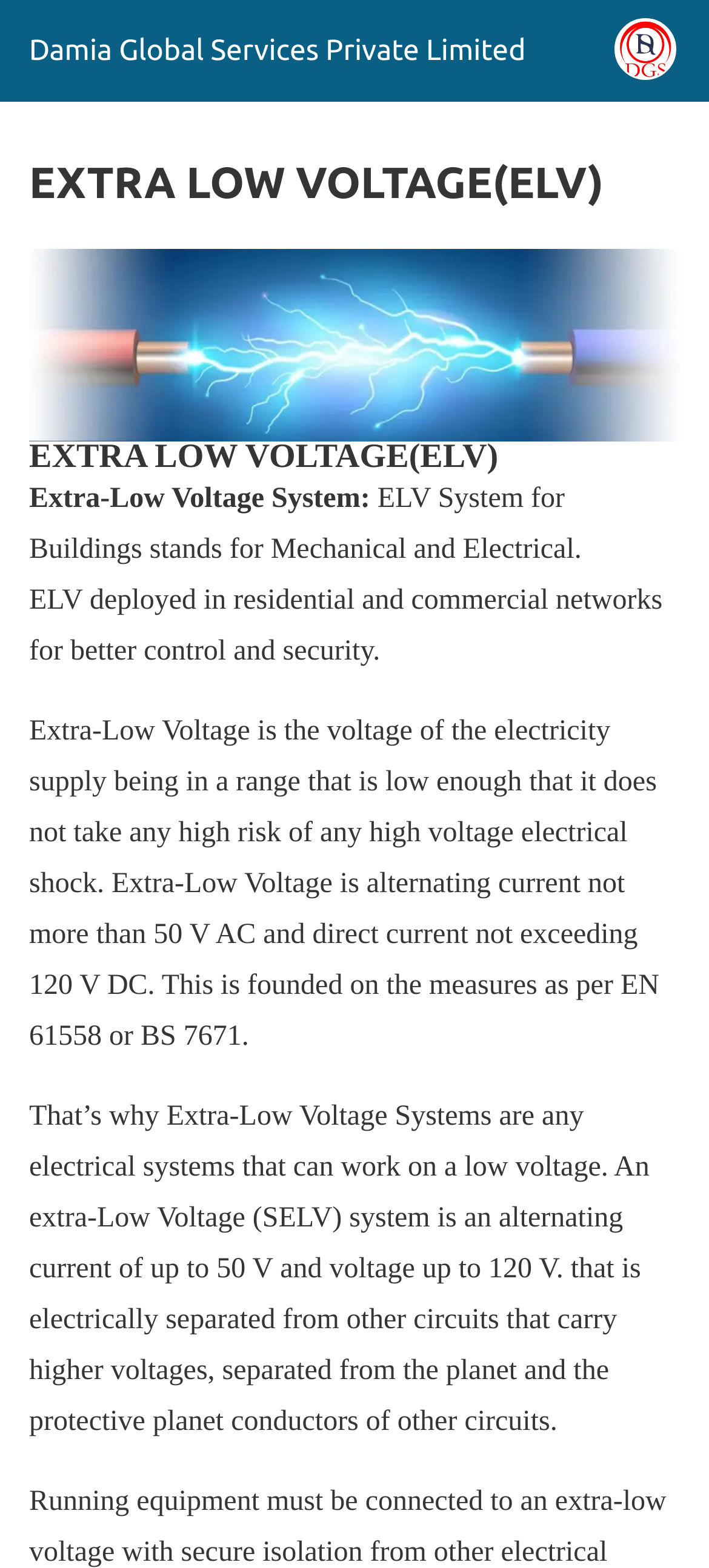Respond to the following question with a brief word or phrase:
What is the voltage range of Extra-Low Voltage?

50 V AC and 120 V DC